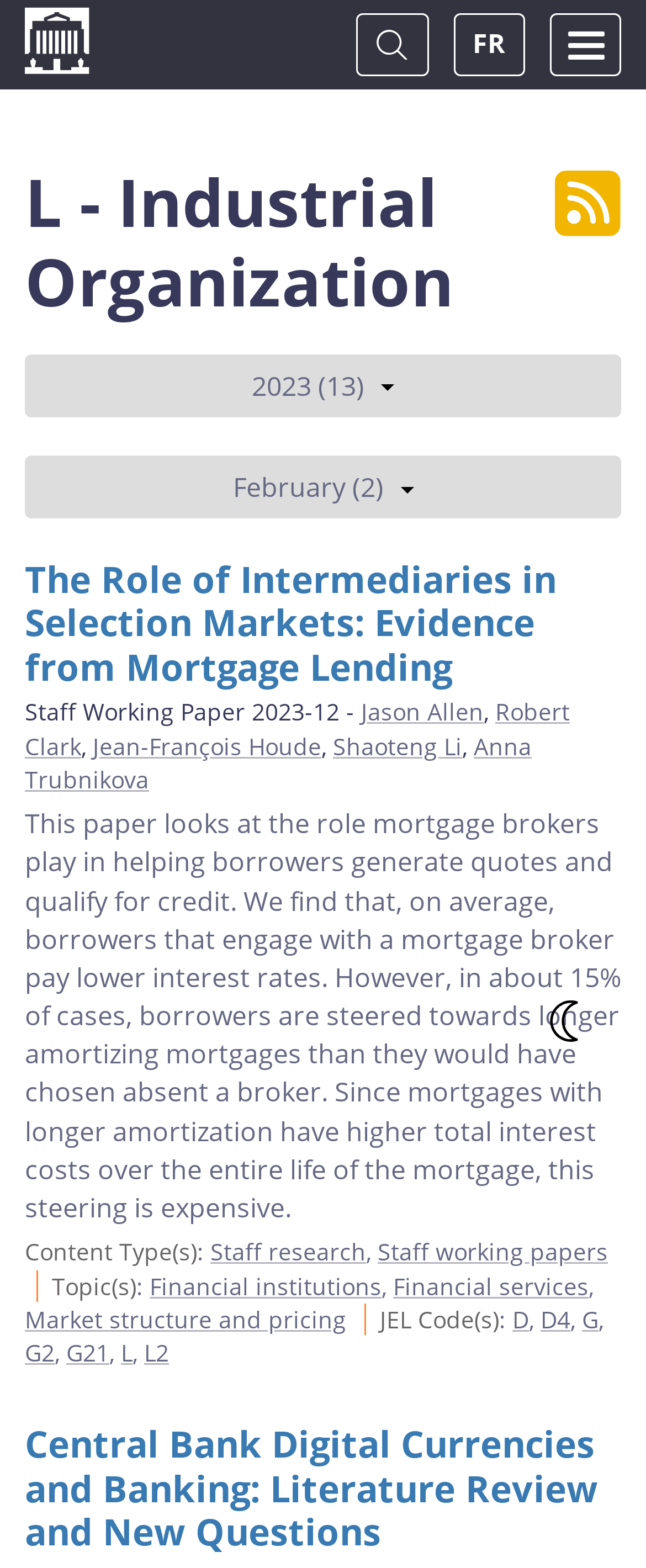Determine the bounding box coordinates of the clickable region to carry out the instruction: "Change theme".

[0.808, 0.622, 0.936, 0.675]